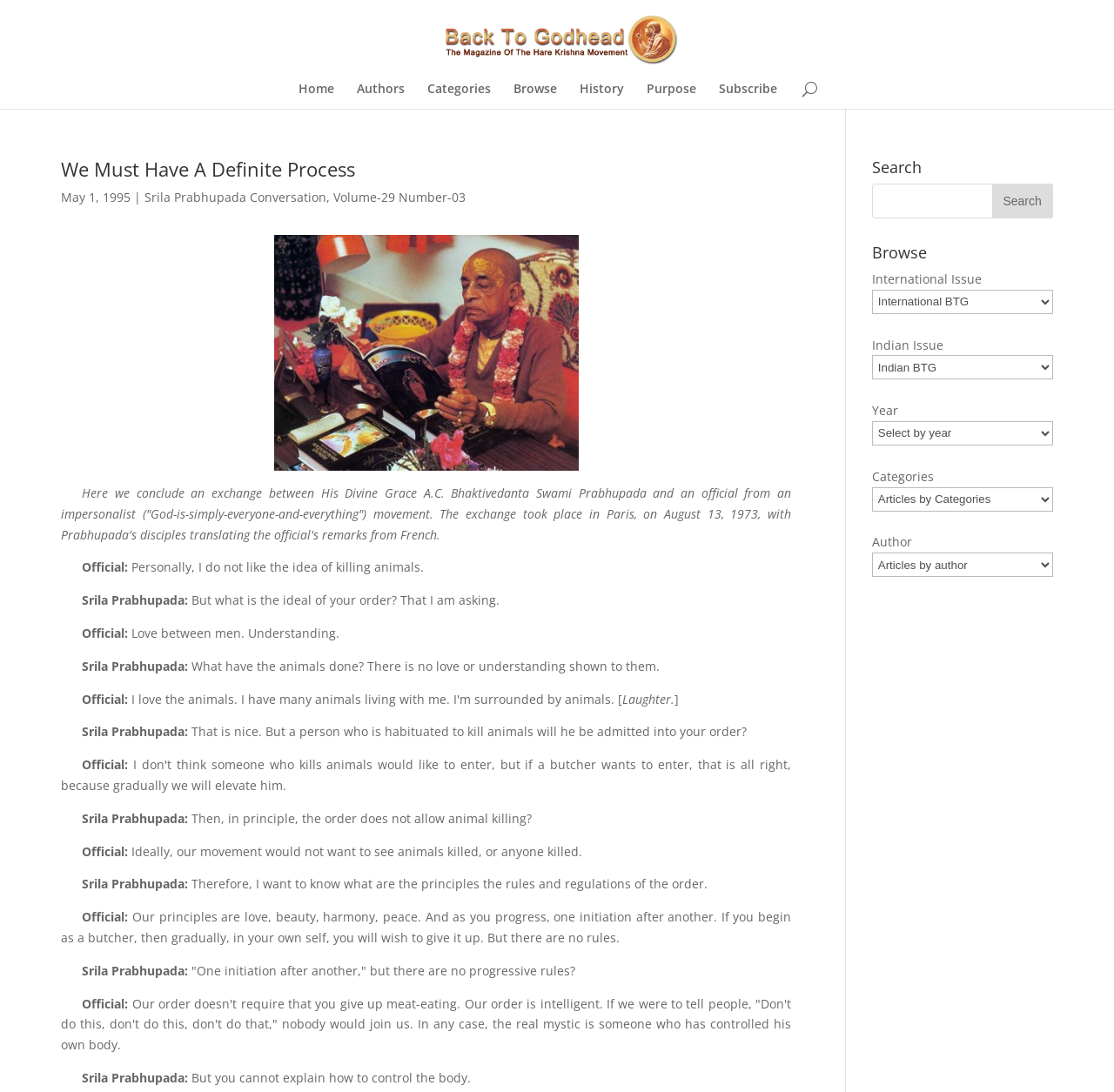What is the name of the website?
Analyze the screenshot and provide a detailed answer to the question.

The name of the website can be found in the top-left corner of the webpage, where it says 'Back To Godhead' in the image and link elements.